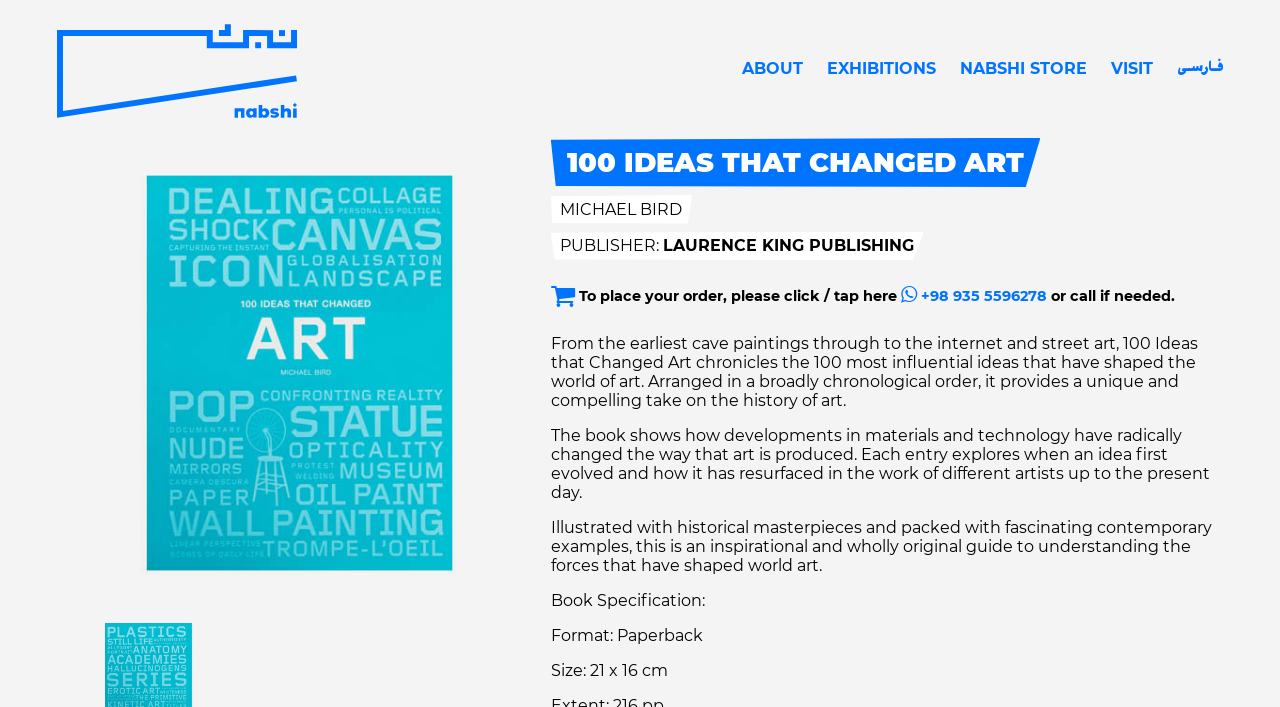Answer this question in one word or a short phrase: What is the title of the book?

100 Ideas that Changed Art